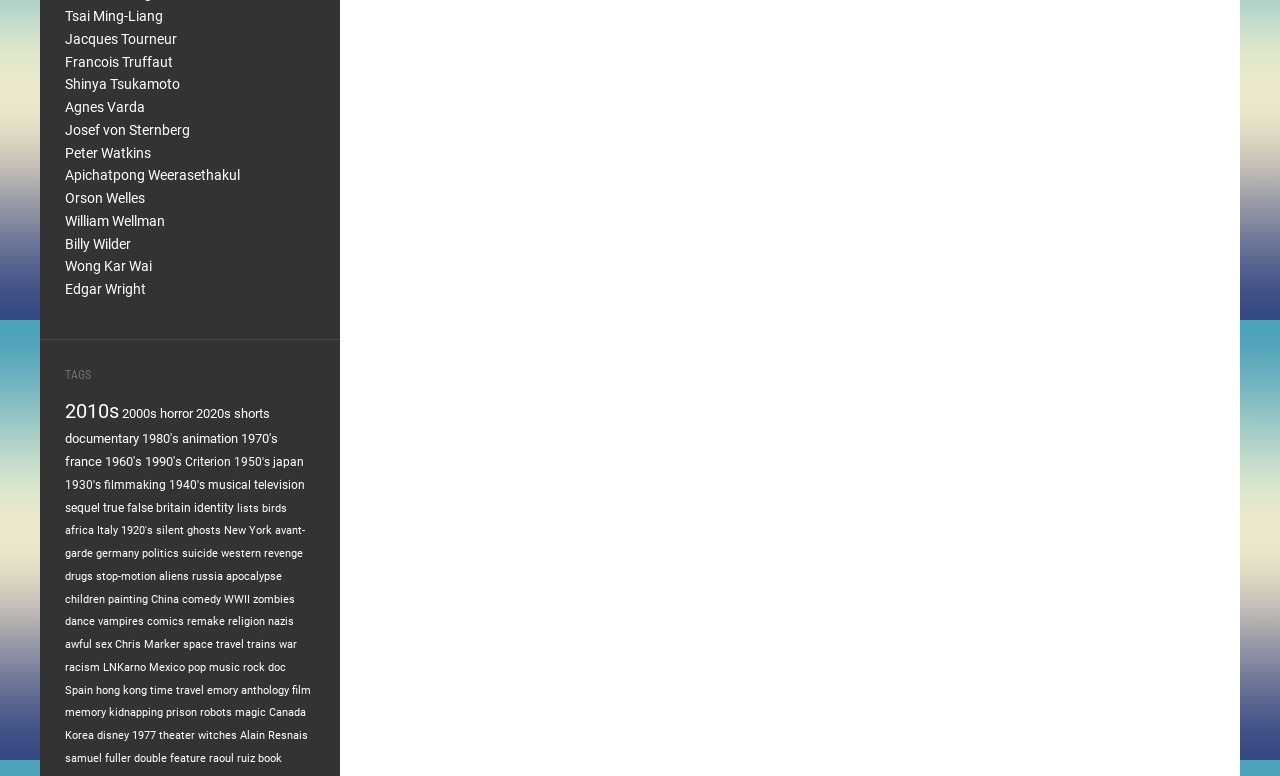What type of film is associated with the link 'animation'?
Analyze the image and provide a thorough answer to the question.

The link 'animation' is likely associated with animated films, which are movies that use animation techniques to tell stories or convey ideas, as opposed to live-action films.